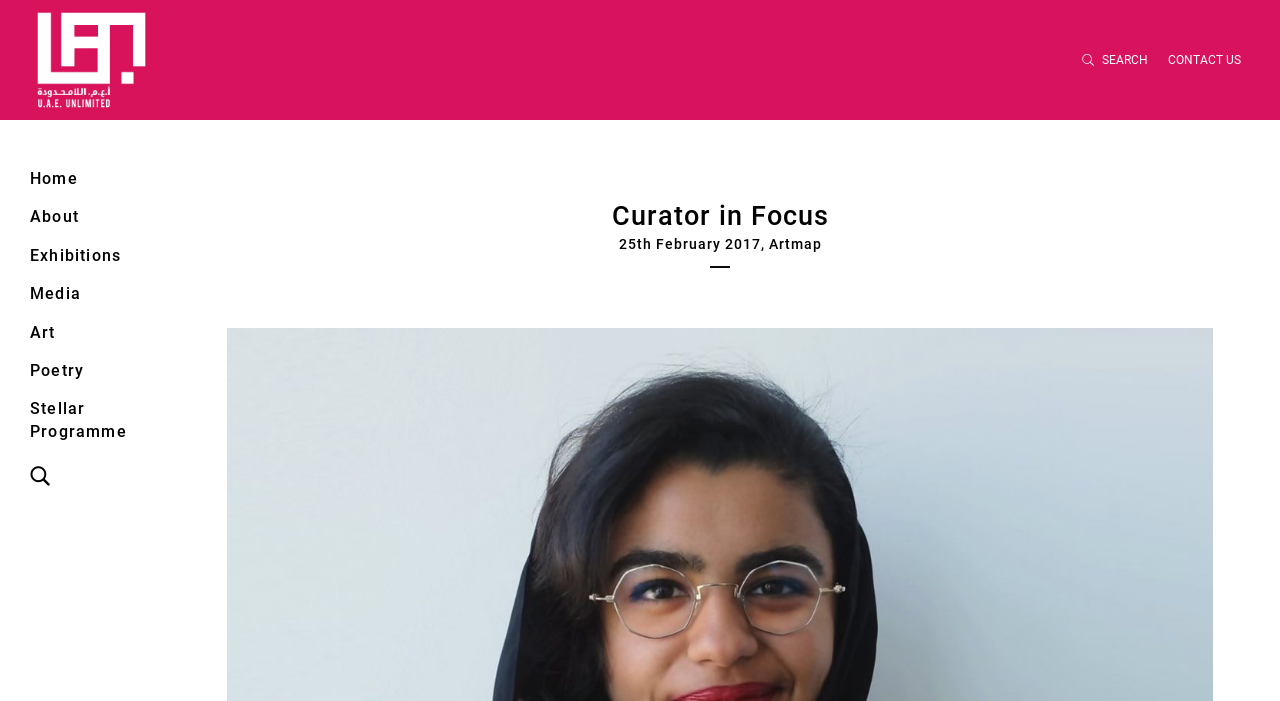Indicate the bounding box coordinates of the clickable region to achieve the following instruction: "contact us."

[0.912, 0.076, 0.97, 0.096]